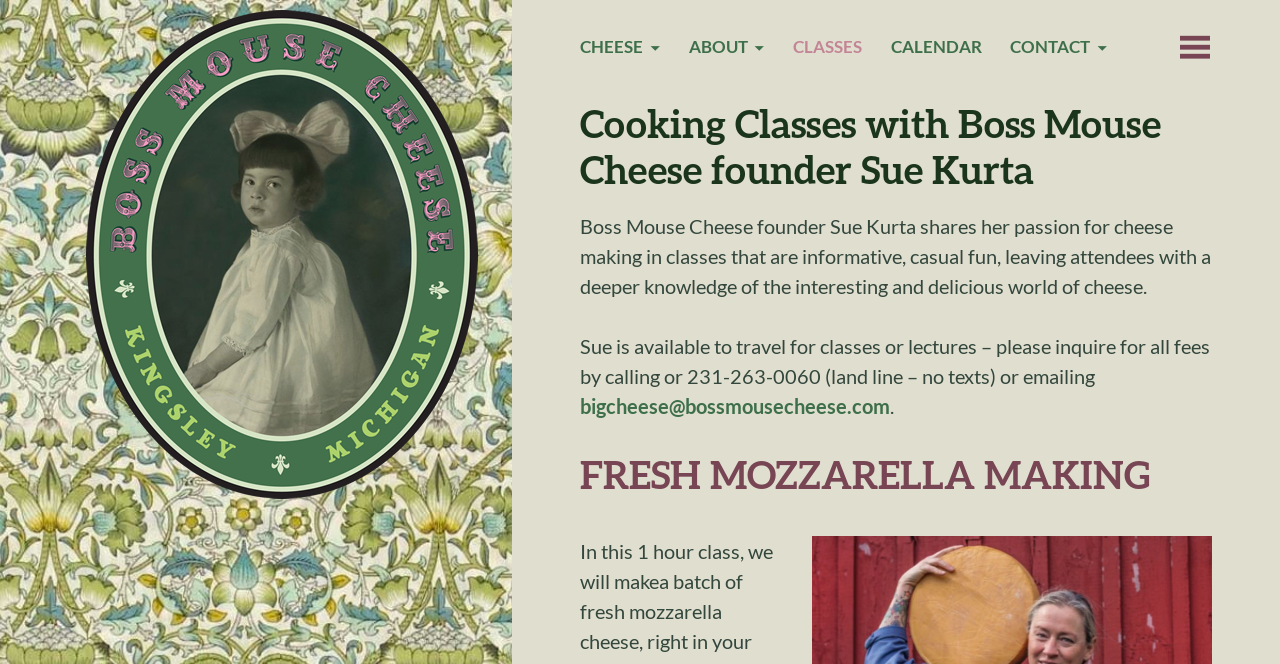How many links are in the top navigation bar?
Using the image as a reference, give a one-word or short phrase answer.

5